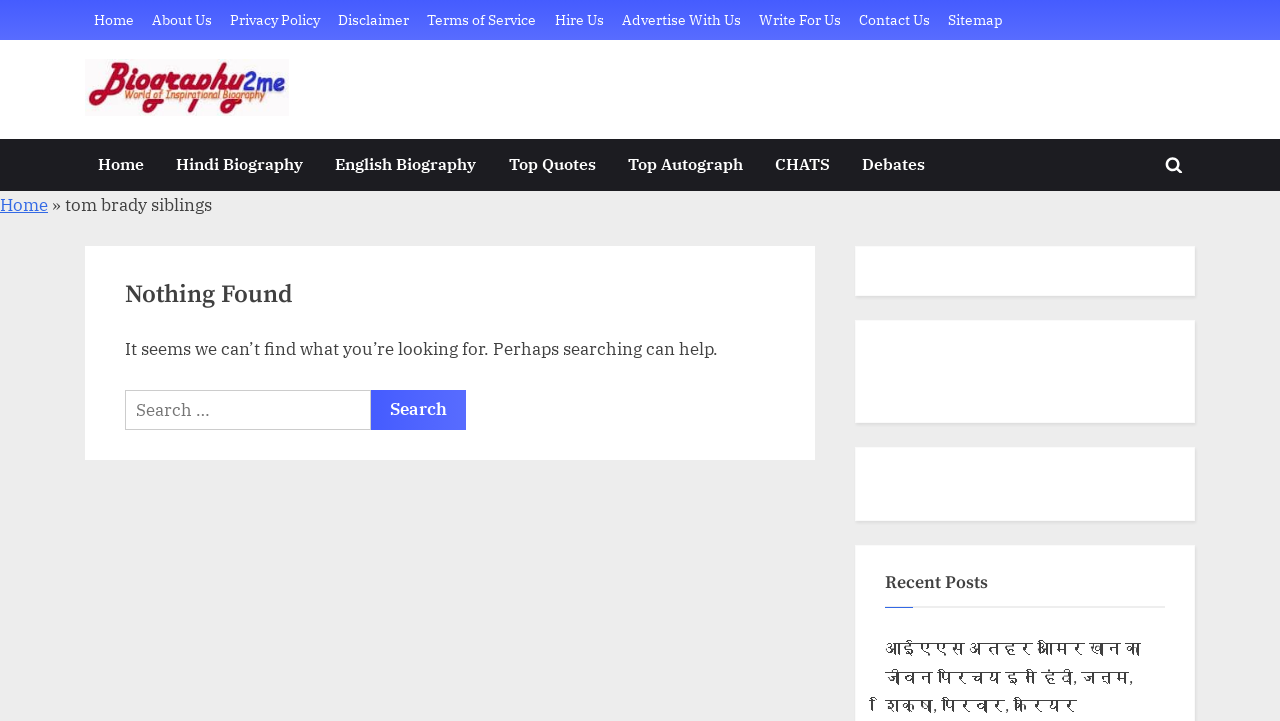Detail the various sections and features present on the webpage.

The webpage is about Tom Brady's siblings, with the title "tom brady siblings - Biography2Me" at the top. The page has a navigation menu at the top, with 11 links including "Home", "About Us", "Privacy Policy", and others. Below the navigation menu, there is a logo image of "Biography2Me" with a link to the website's homepage.

On the left side of the page, there is a secondary navigation menu with 9 links, including "Home", "Hindi Biography", "English Biography", and others. To the right of the secondary navigation menu, there is a search form with a search box and a "Search" button.

The main content of the page is a section with a heading "Nothing Found", indicating that the search result is empty. Below the heading, there is a message saying "It seems we can’t find what you’re looking for. Perhaps searching can help." followed by a search form.

At the bottom of the page, there is a section with a heading "Recent Posts" and a link to a recent post titled "आईएएस अतहर आमिर खान का जीवन परिचय इन हिंदी, जन्म, शिक्षा, परिवार, करियर".